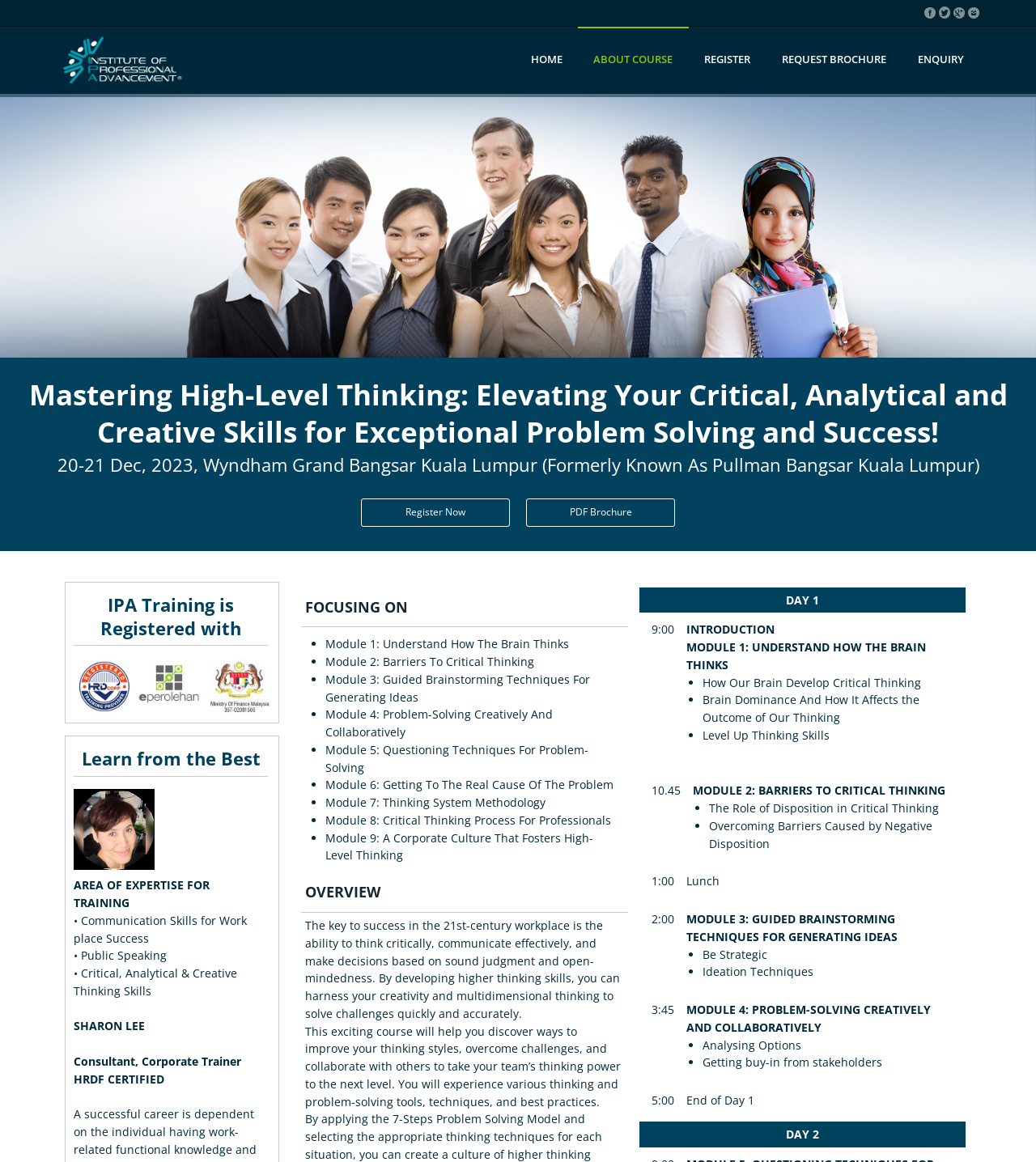Bounding box coordinates should be in the format (top-left x, top-left y, bottom-right x, bottom-right y) and all values should be floating point numbers between 0 and 1. Determine the bounding box coordinate for the UI element described as: About Course

[0.558, 0.023, 0.665, 0.08]